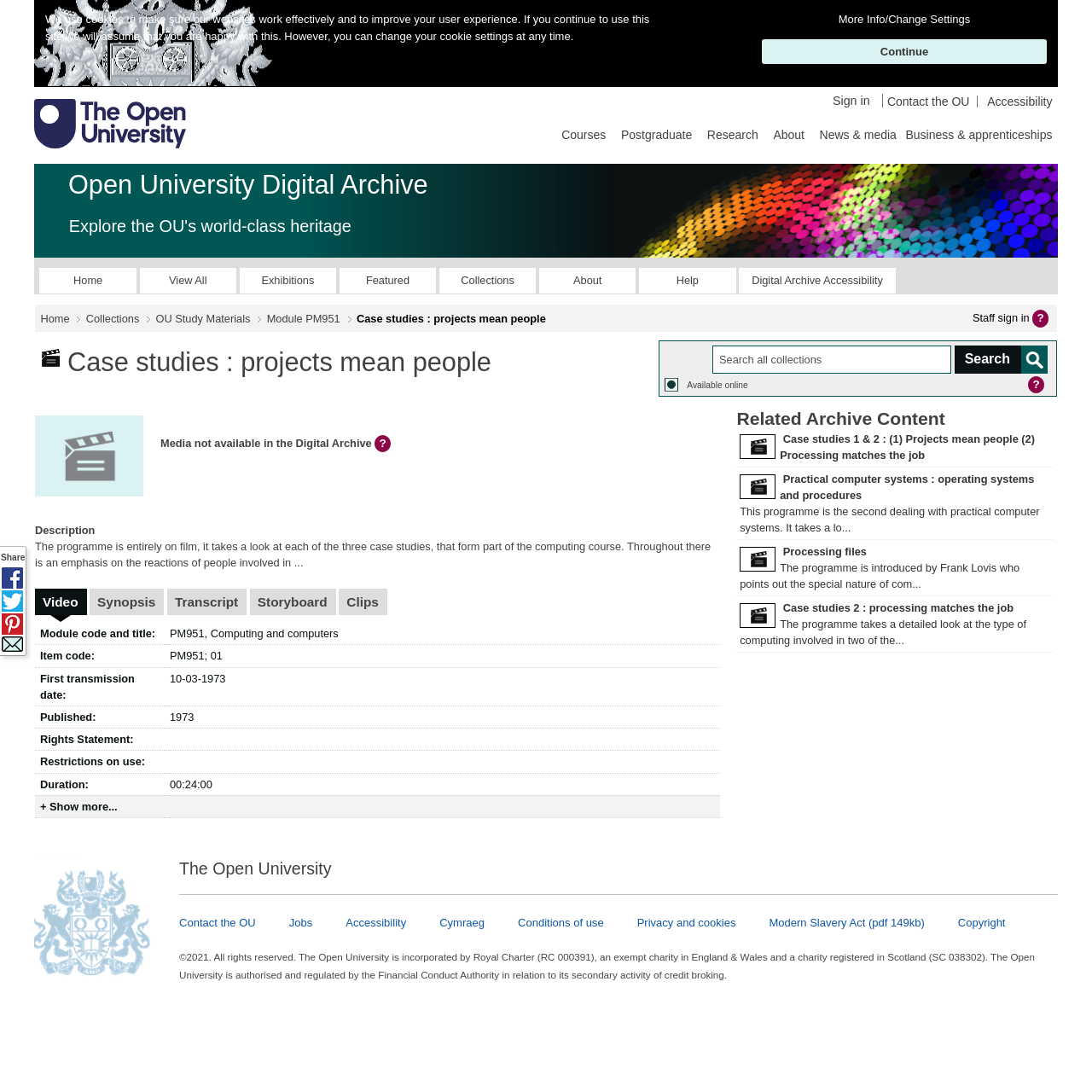From the given element description: "Club Forms", find the bounding box for the UI element. Provide the coordinates as four float numbers between 0 and 1, in the order [left, top, right, bottom].

None